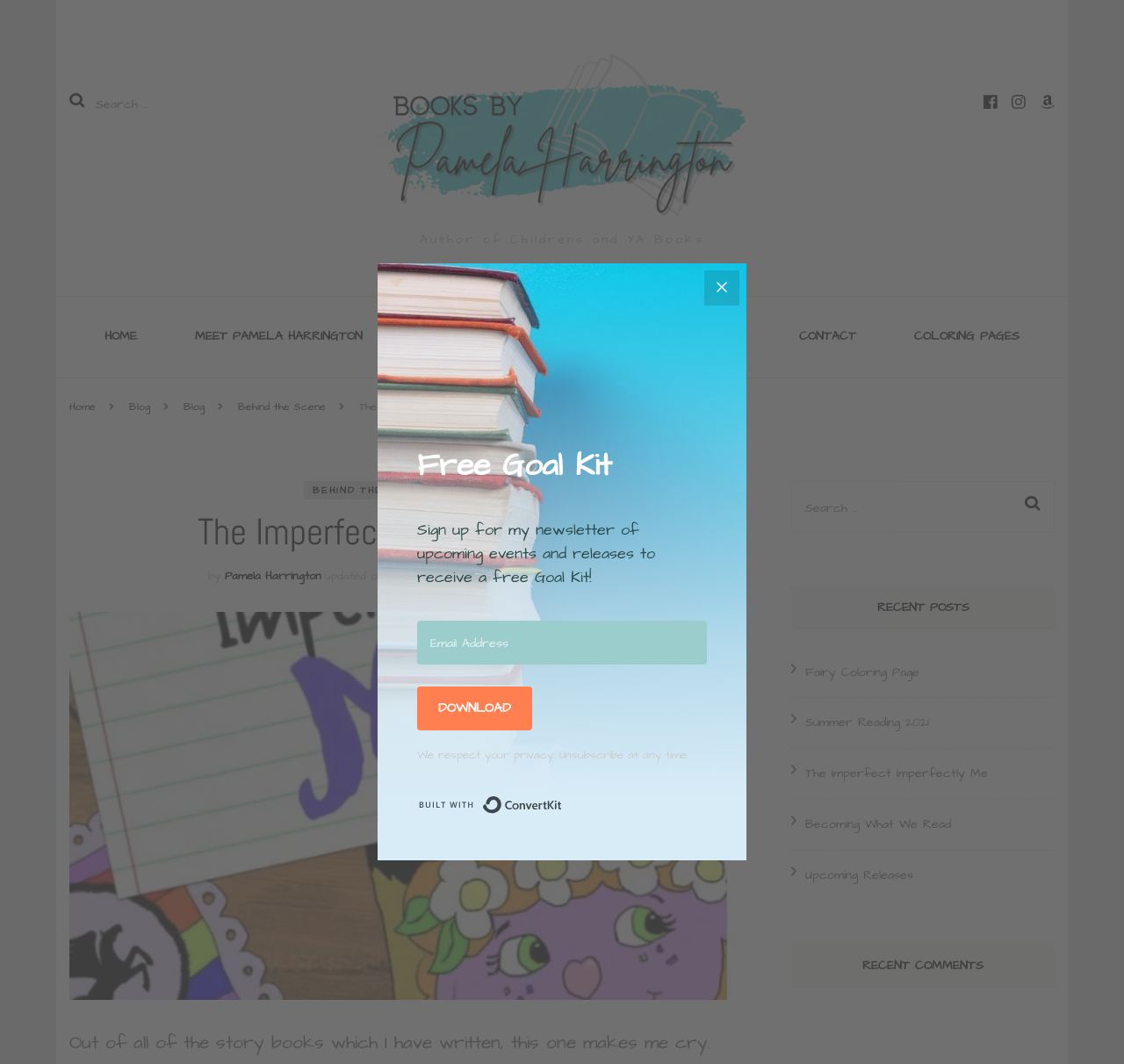Find the bounding box coordinates of the element I should click to carry out the following instruction: "Go to the home page".

[0.093, 0.301, 0.122, 0.336]